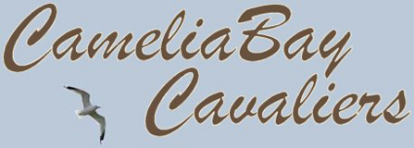Describe all the visual components present in the image.

The image features the name "CameliaBay Cavaliers," elegantly displayed in a stylish, flowing script. The warm brown lettering contrasts beautifully against a soft blue background, creating a welcoming and serene visual appeal. To the left of the text, a delicate silhouette of a seagull is depicted in flight, adding a touch of nature and freedom to the composition. This imagery captures the essence of a breeder dedicated to the Cavalier King Charles Spaniel, highlighting both elegance and a loving connection to the breed.